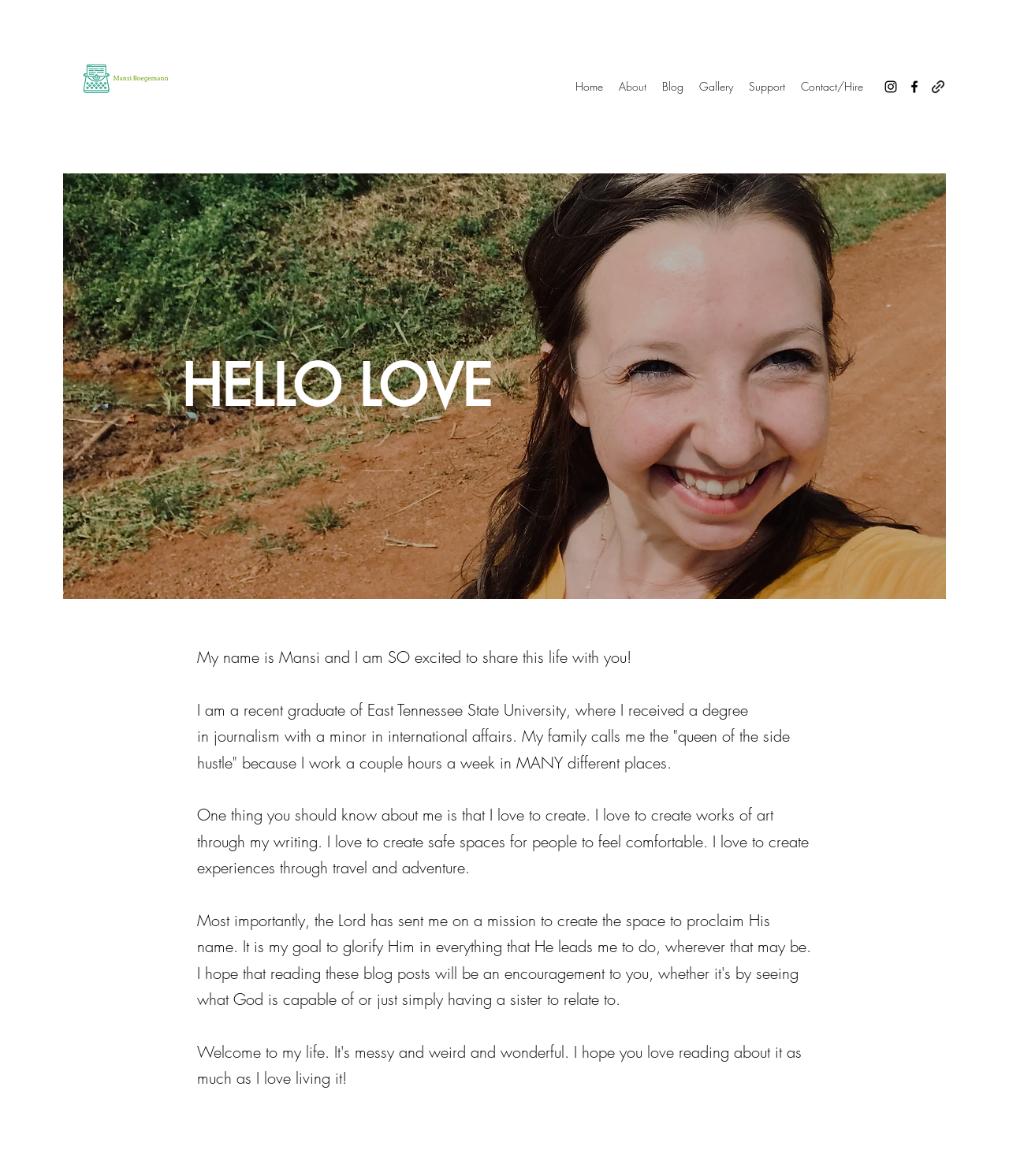Using the information in the image, give a comprehensive answer to the question: 
How many social media links are in the social bar?

The social bar contains links to 'Instagram', 'Facebook', and an empty link, which are located at the top right corner of the webpage.